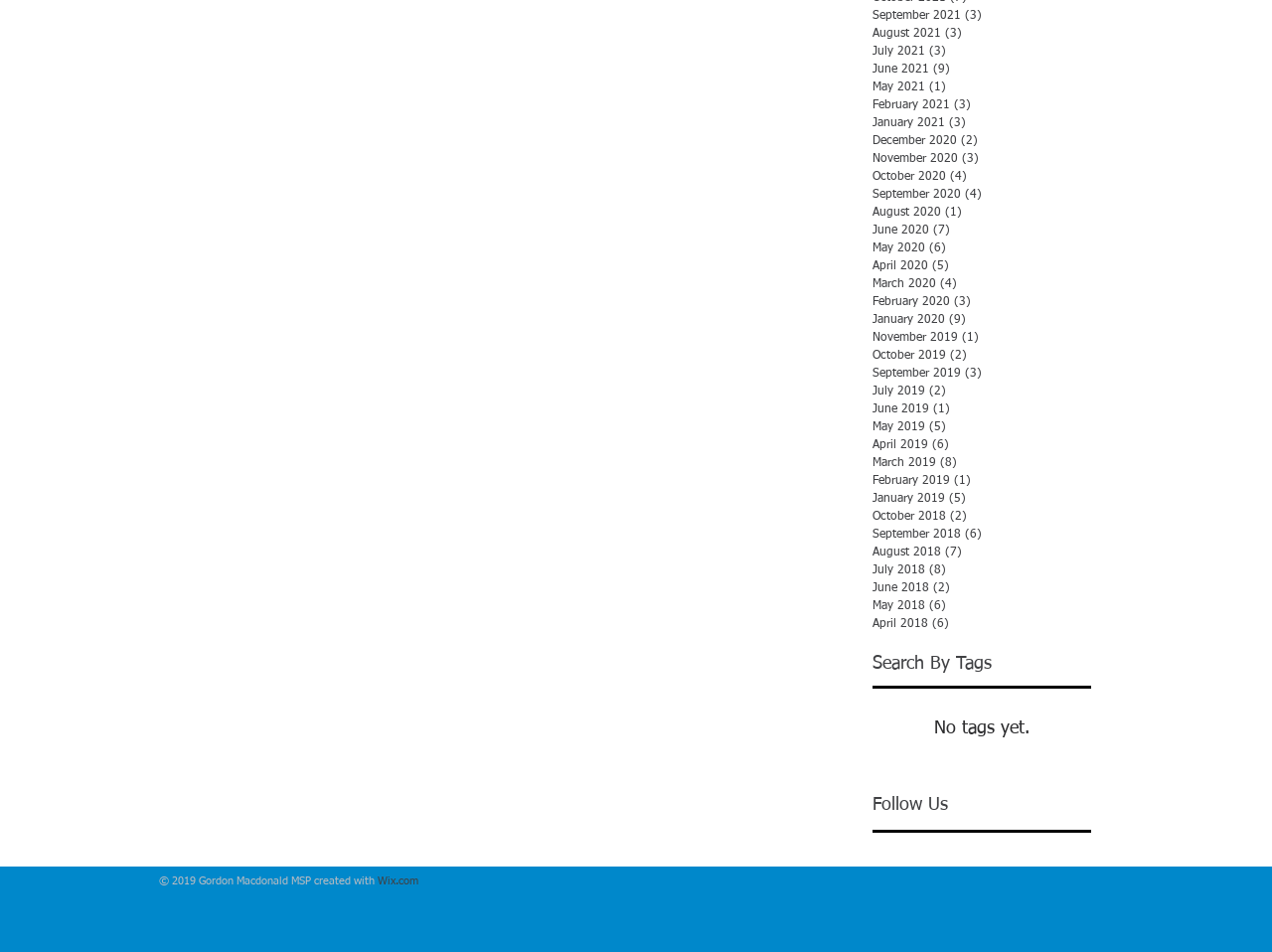Provide the bounding box coordinates of the HTML element this sentence describes: "aria-label="Facebook Basic Square"". The bounding box coordinates consist of four float numbers between 0 and 1, i.e., [left, top, right, bottom].

[0.686, 0.887, 0.704, 0.911]